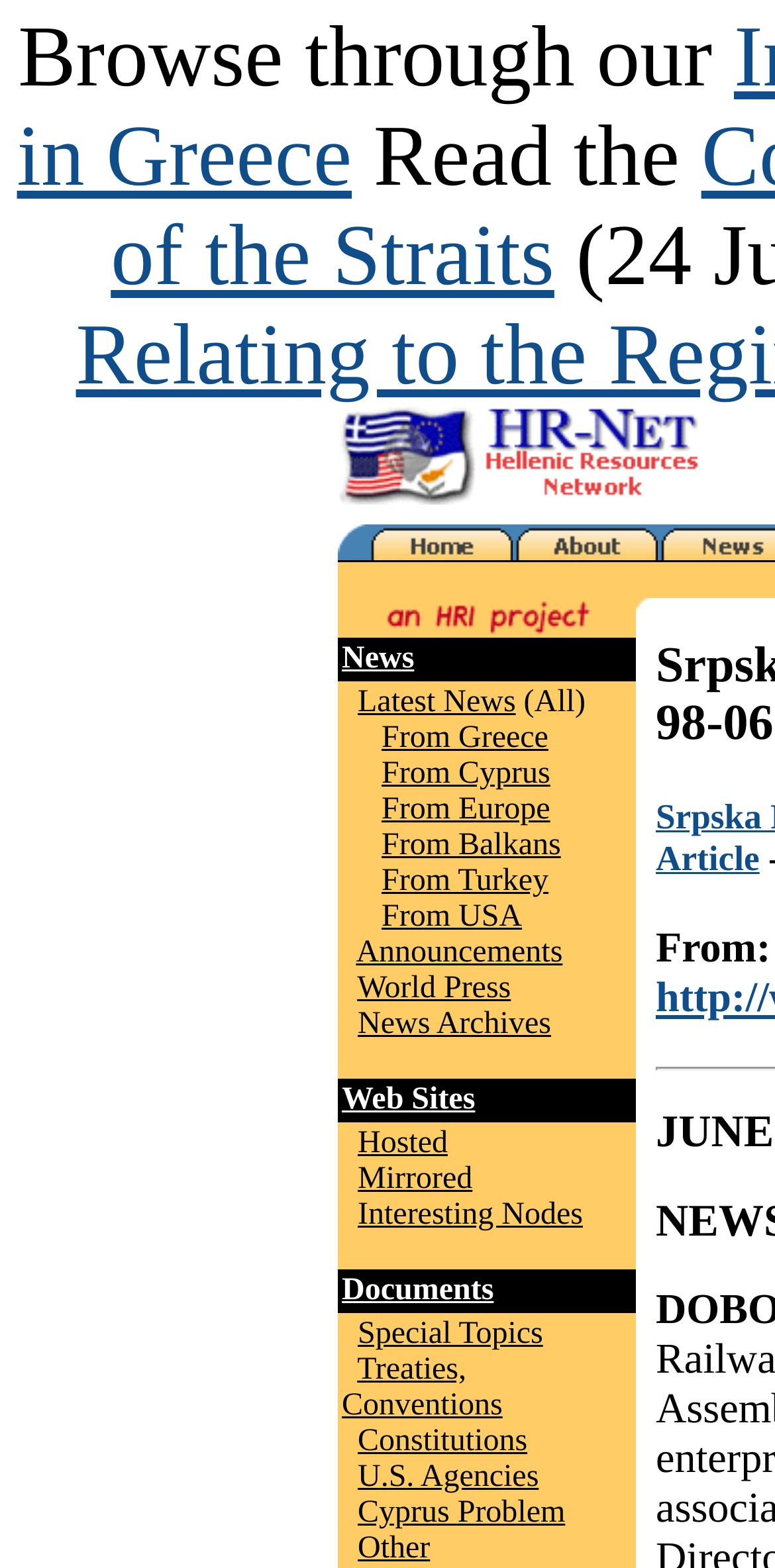Bounding box coordinates should be in the format (top-left x, top-left y, bottom-right x, bottom-right y) and all values should be floating point numbers between 0 and 1. Determine the bounding box coordinate for the UI element described as: From Turkey

[0.492, 0.343, 0.708, 0.365]